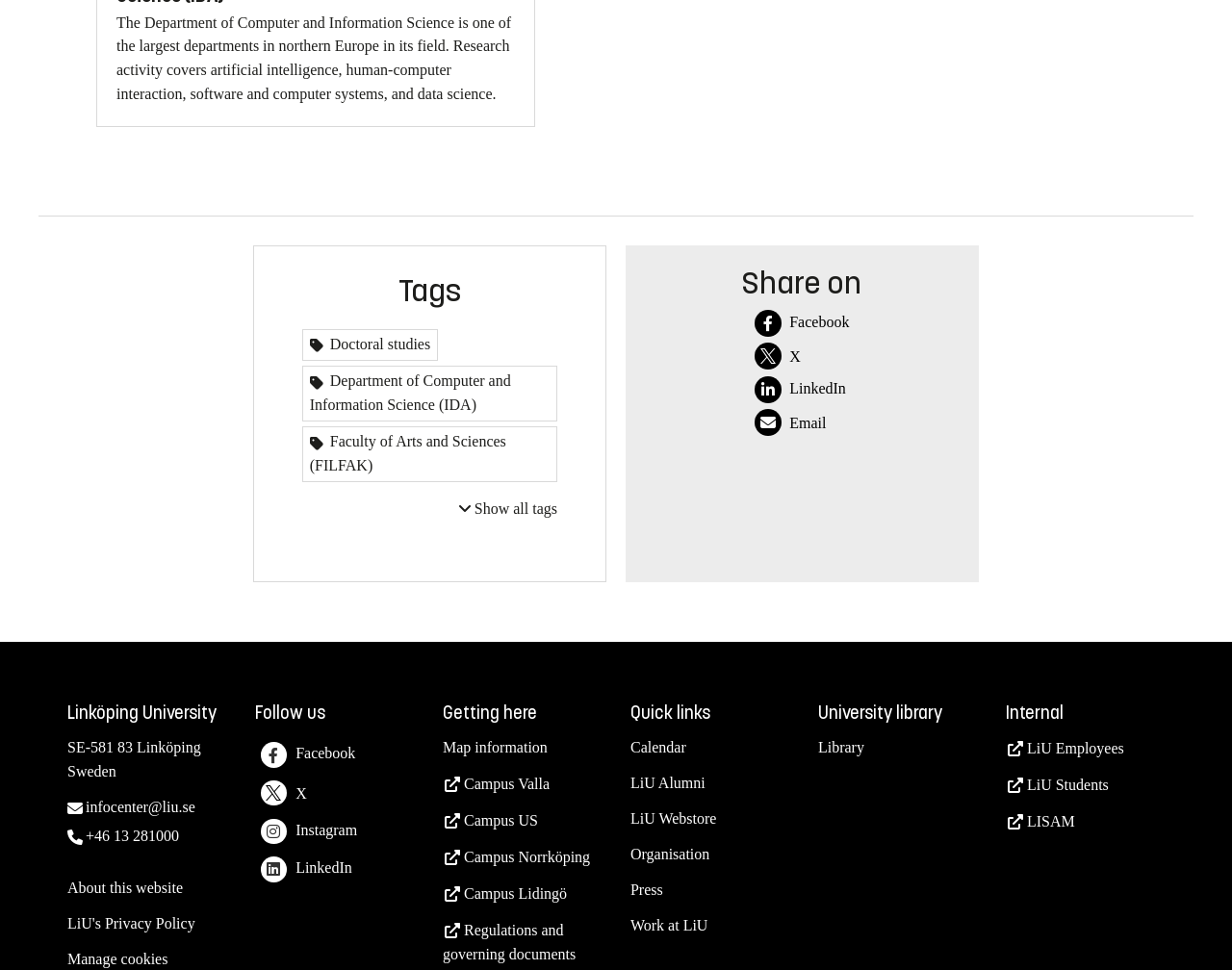Locate the bounding box coordinates of the element's region that should be clicked to carry out the following instruction: "Share on Facebook". The coordinates need to be four float numbers between 0 and 1, i.e., [left, top, right, bottom].

[0.613, 0.313, 0.689, 0.347]